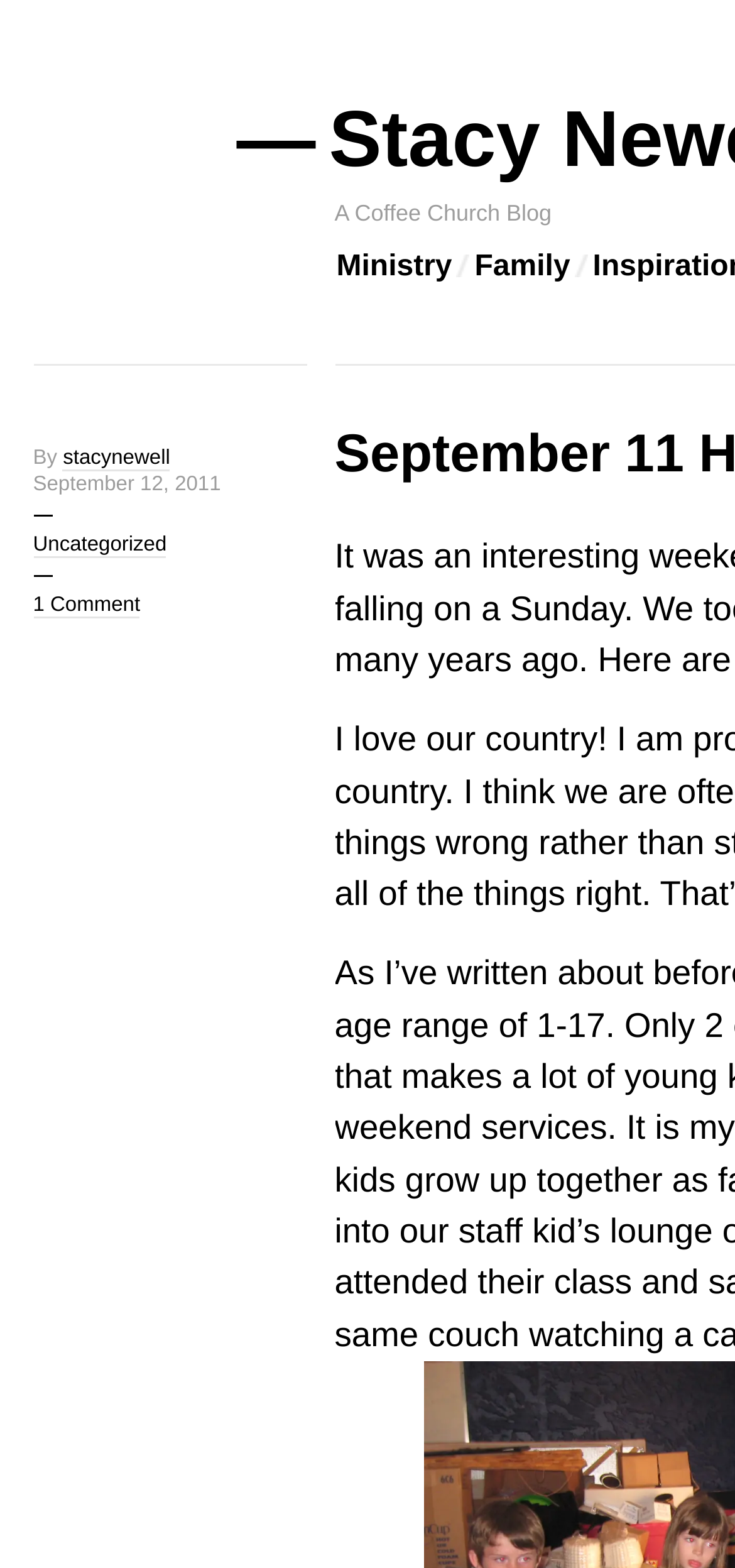Please give a short response to the question using one word or a phrase:
What is the date of the blog post?

September 12, 2011